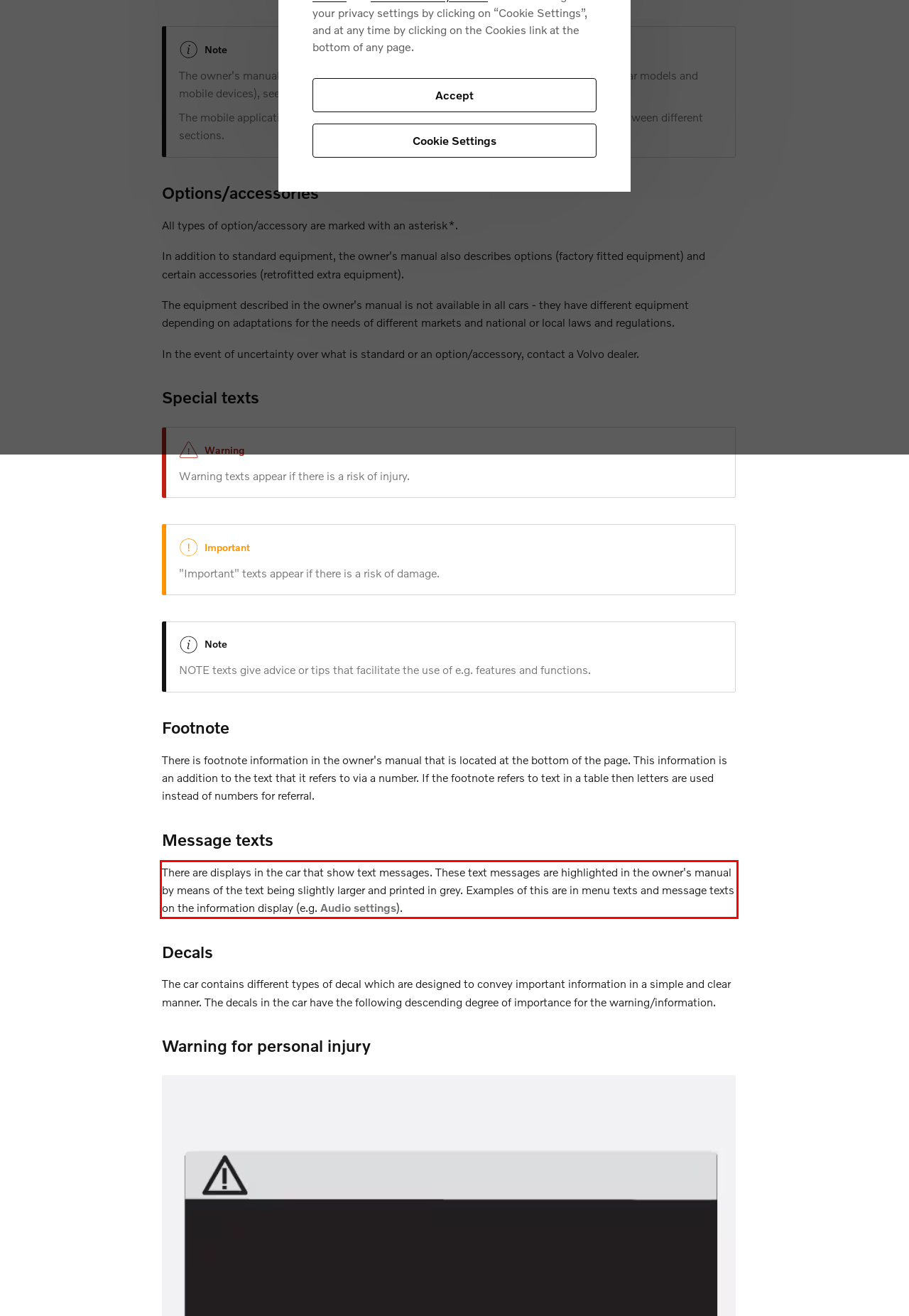Examine the screenshot of the webpage, locate the red bounding box, and generate the text contained within it.

There are displays in the car that show text messages. These text messages are highlighted in the owner's manual by means of the text being slightly larger and printed in grey. Examples of this are in menu texts and message texts on the information display (e.g. Audio settings).